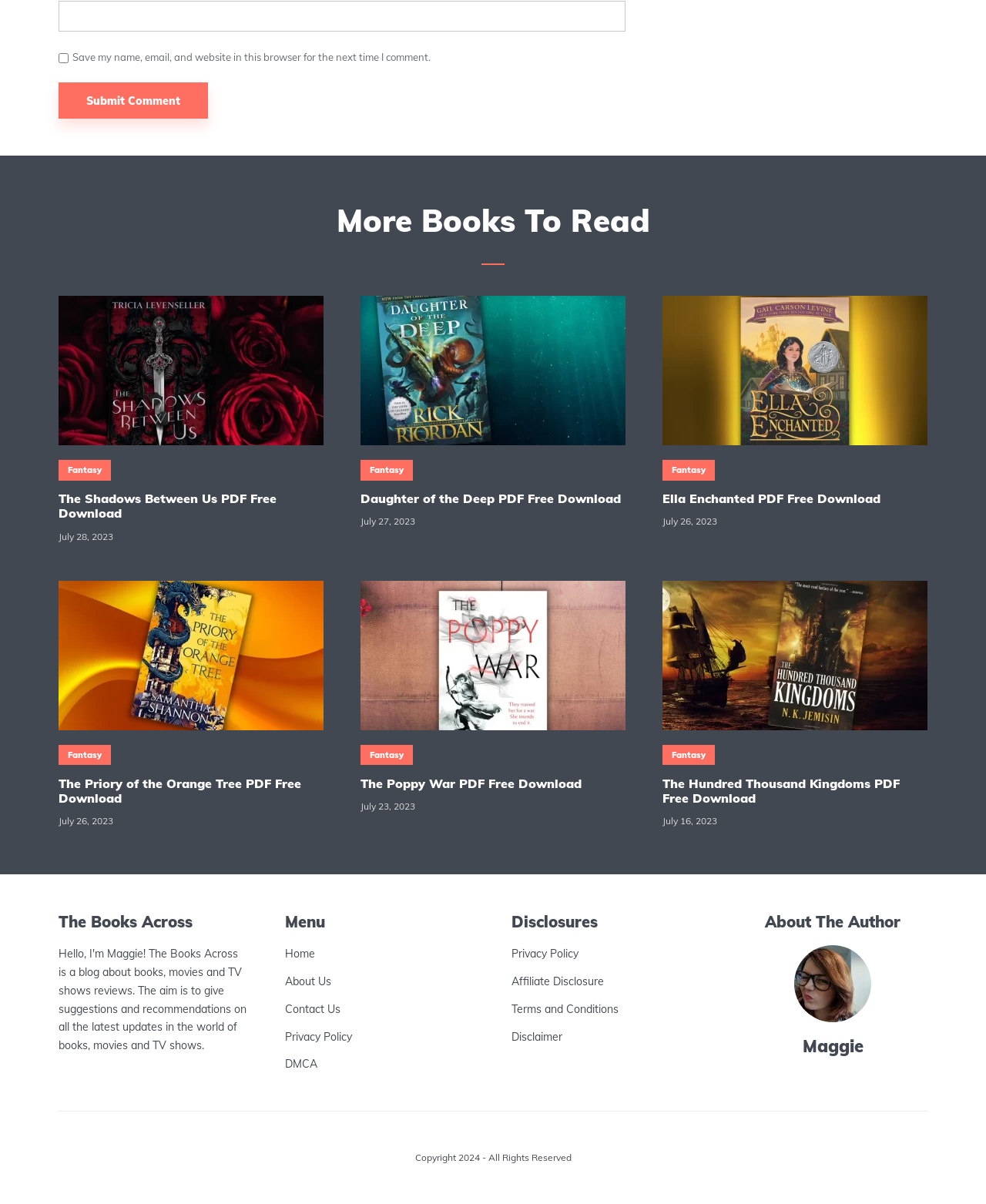Answer the question in a single word or phrase:
What is the genre of the book 'The Shadows Between Us'?

Fantasy